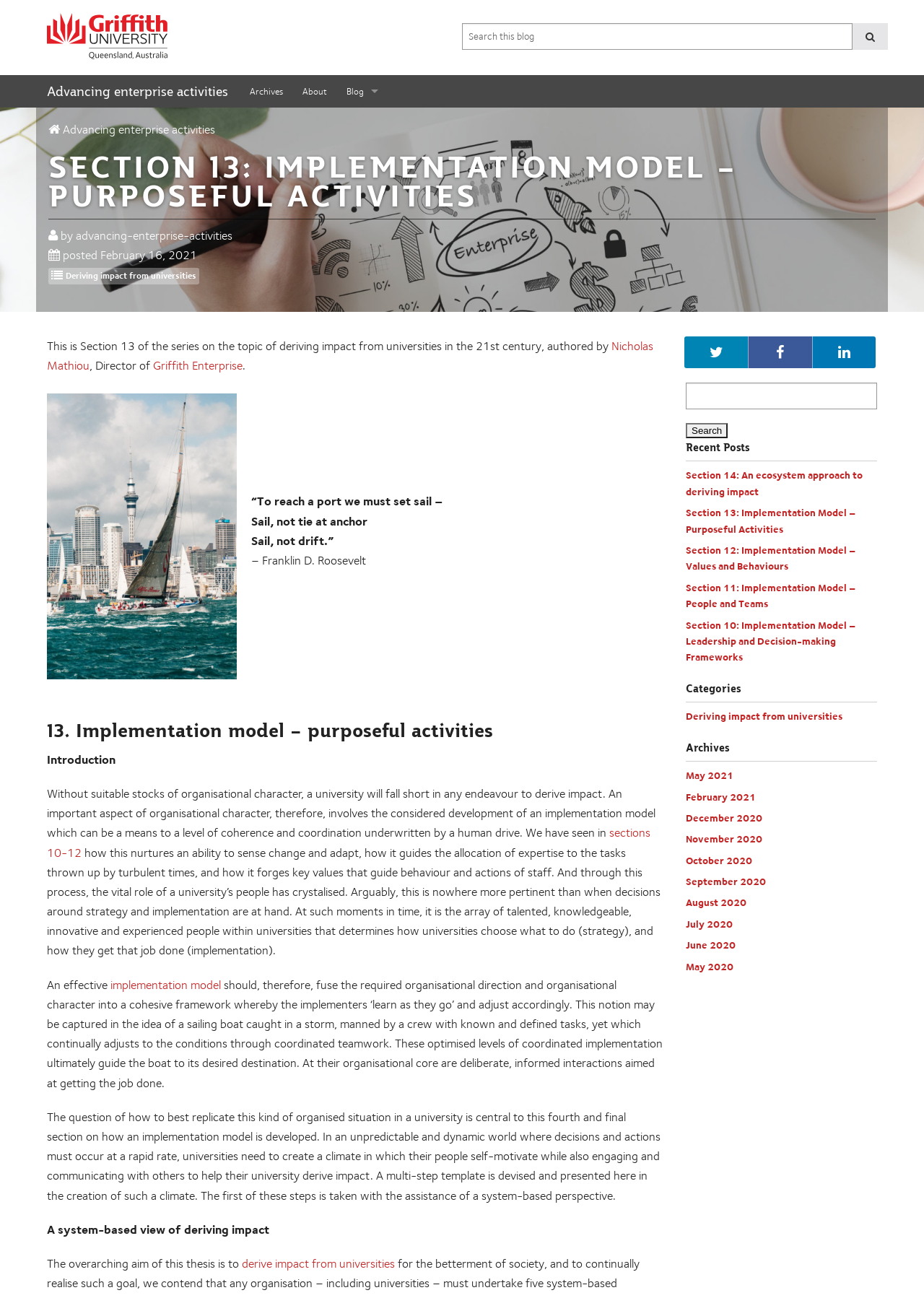Specify the bounding box coordinates of the region I need to click to perform the following instruction: "Search for:". The coordinates must be four float numbers in the range of 0 to 1, i.e., [left, top, right, bottom].

[0.742, 0.294, 0.949, 0.338]